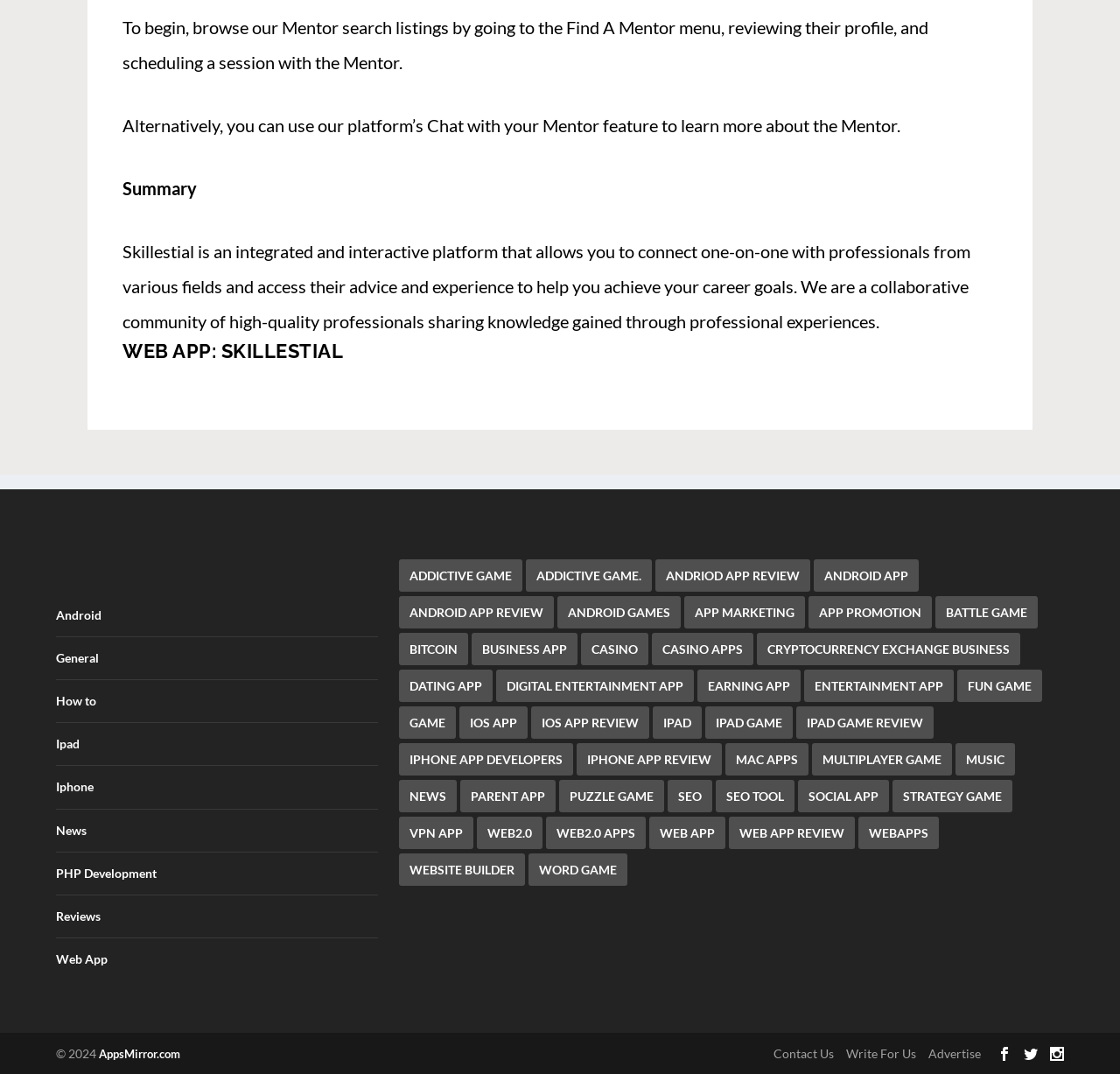Can you specify the bounding box coordinates for the region that should be clicked to fulfill this instruction: "Click on the 'SKILLESTIAL' link".

[0.197, 0.306, 0.306, 0.327]